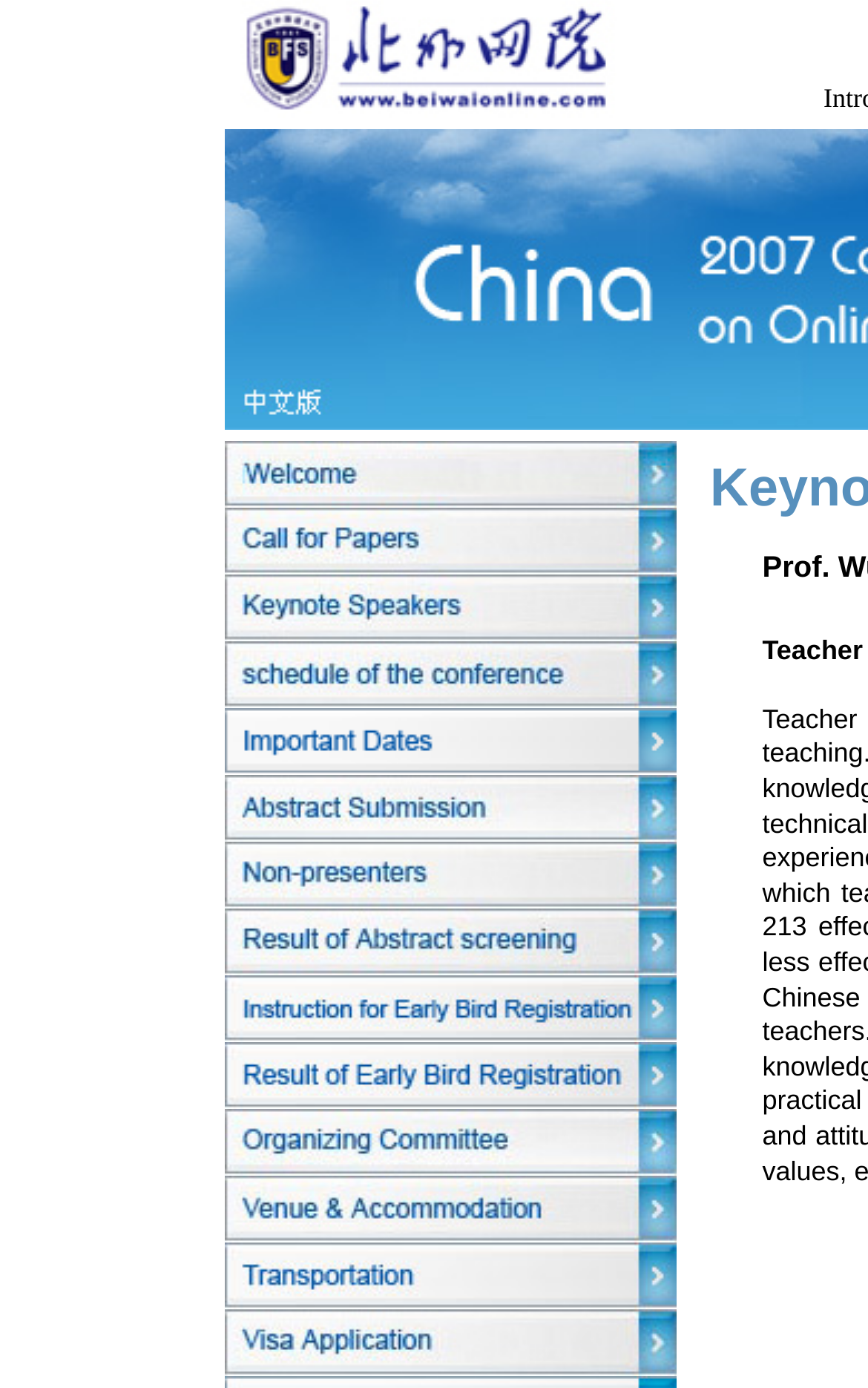What is the purpose of the images on this webpage?
Using the image, provide a detailed and thorough answer to the question.

The images on this webpage appear to be decorative or icon-like, as they are paired with each link and do not contain any OCR text. They may be used to visually distinguish between different links or to add visual interest to the webpage.